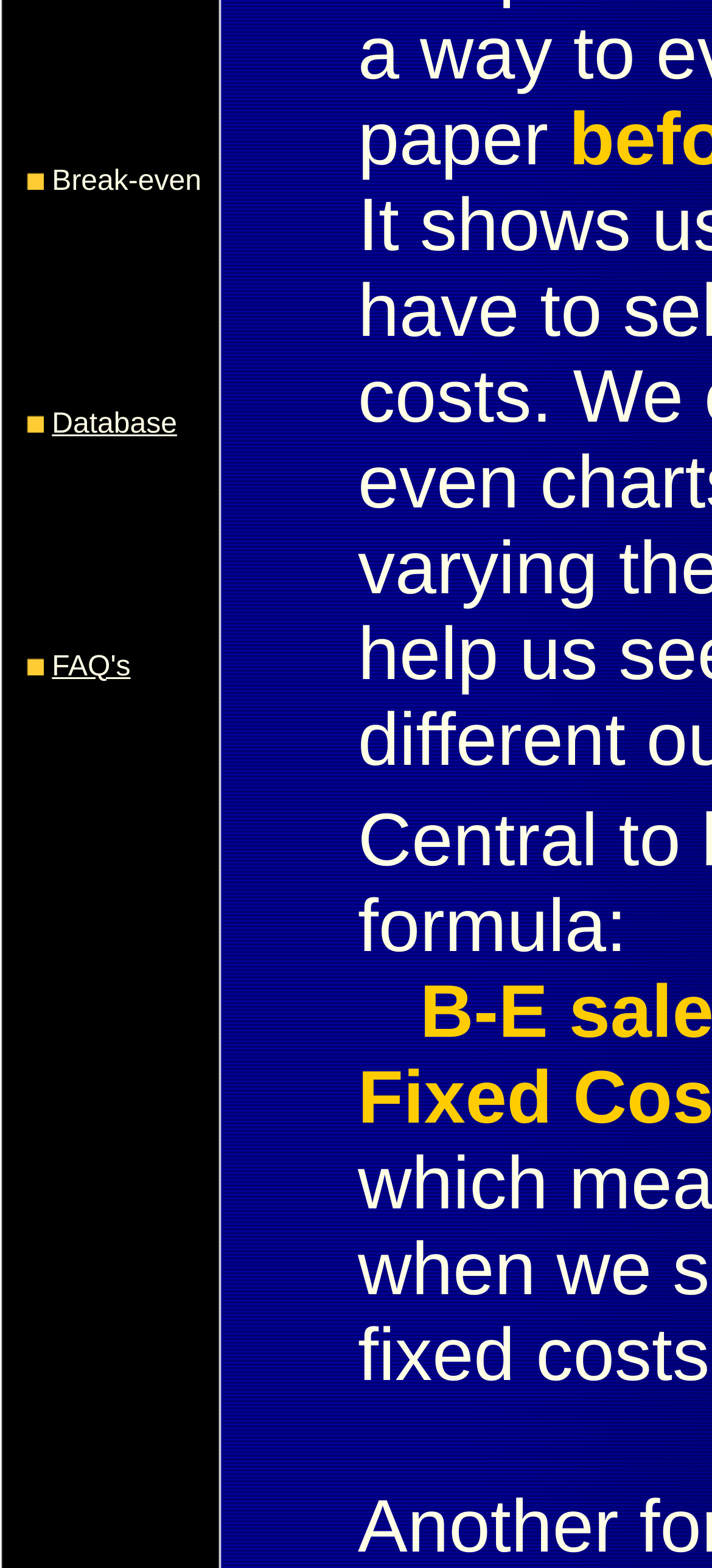Find the bounding box of the element with the following description: "FAQ's". The coordinates must be four float numbers between 0 and 1, formatted as [left, top, right, bottom].

[0.073, 0.415, 0.183, 0.435]